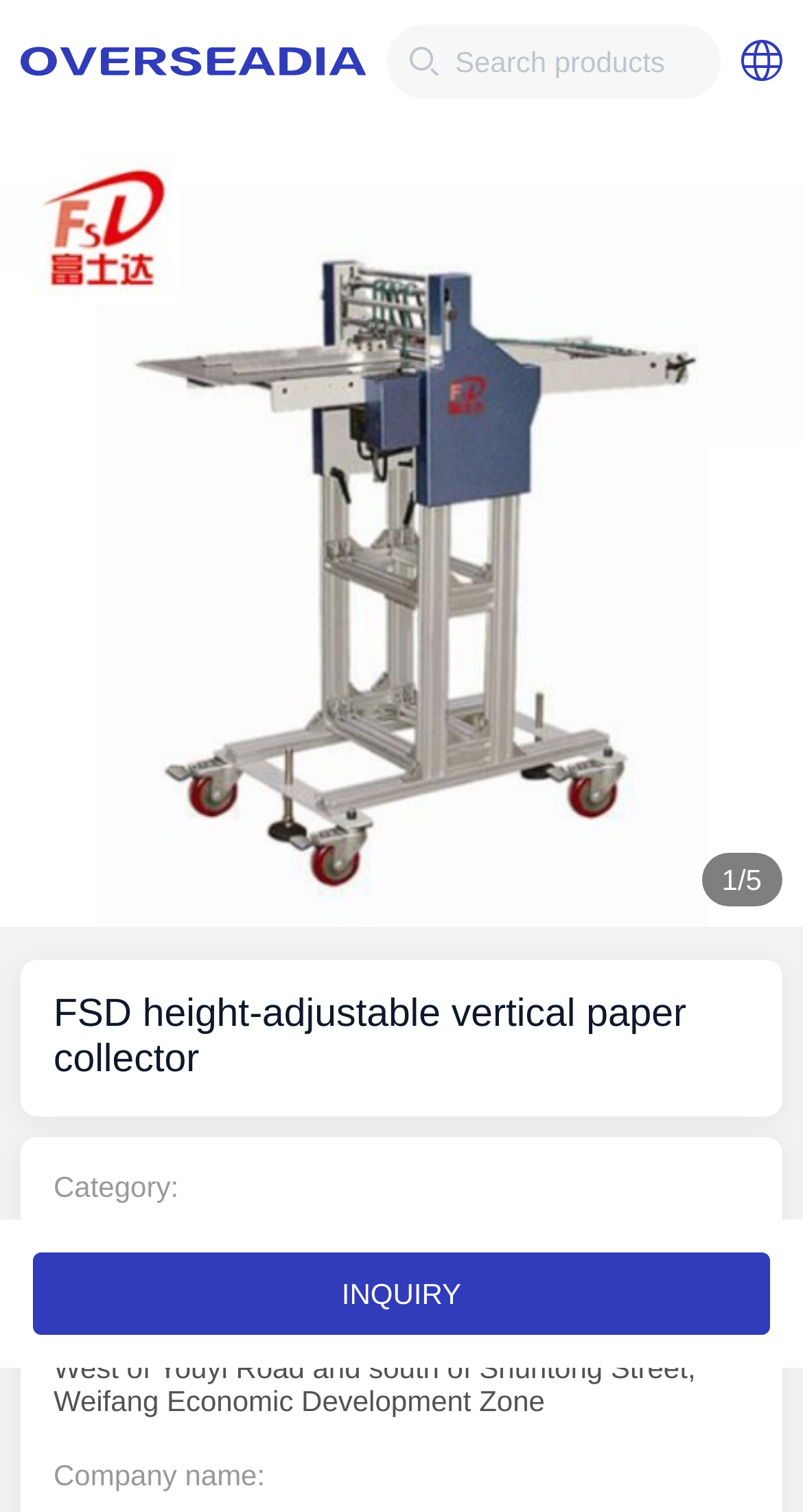Please determine the heading text of this webpage.

FSD height-adjustable vertical paper collector product details